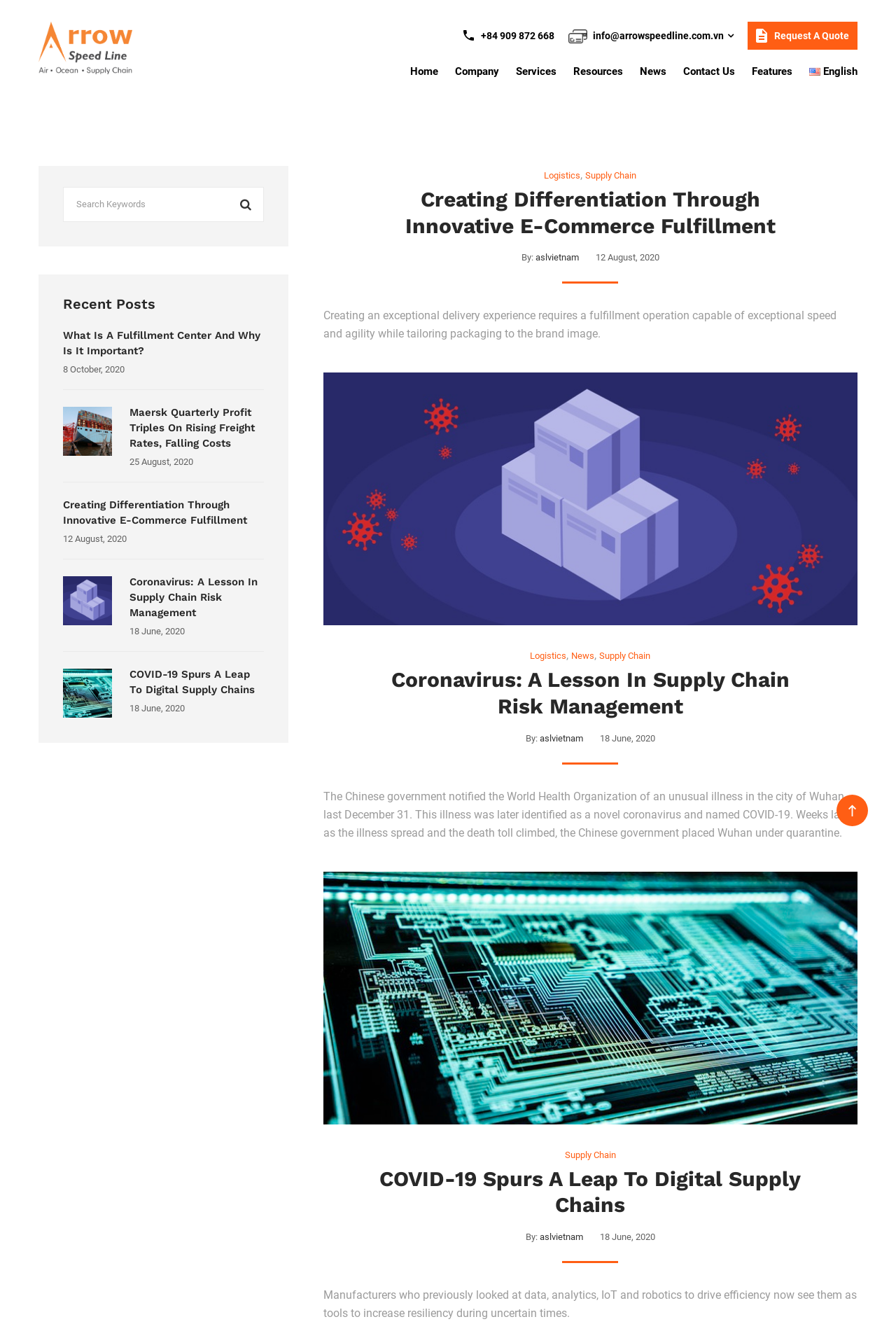What is the phone number on this webpage?
Please look at the screenshot and answer in one word or a short phrase.

+84 909 872 668